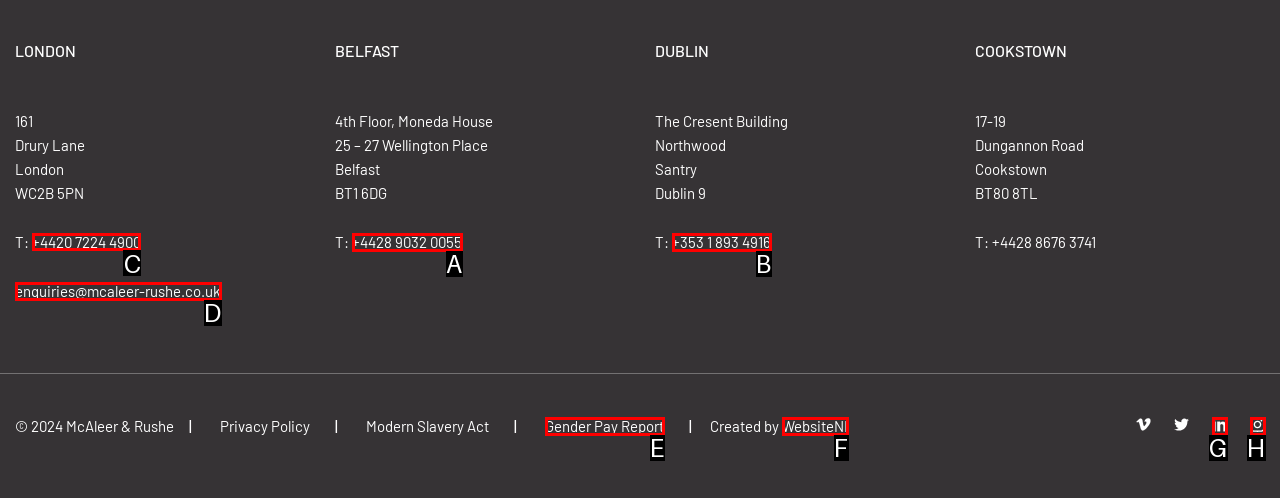Select the correct option from the given choices to perform this task: Call the London office. Provide the letter of that option.

C